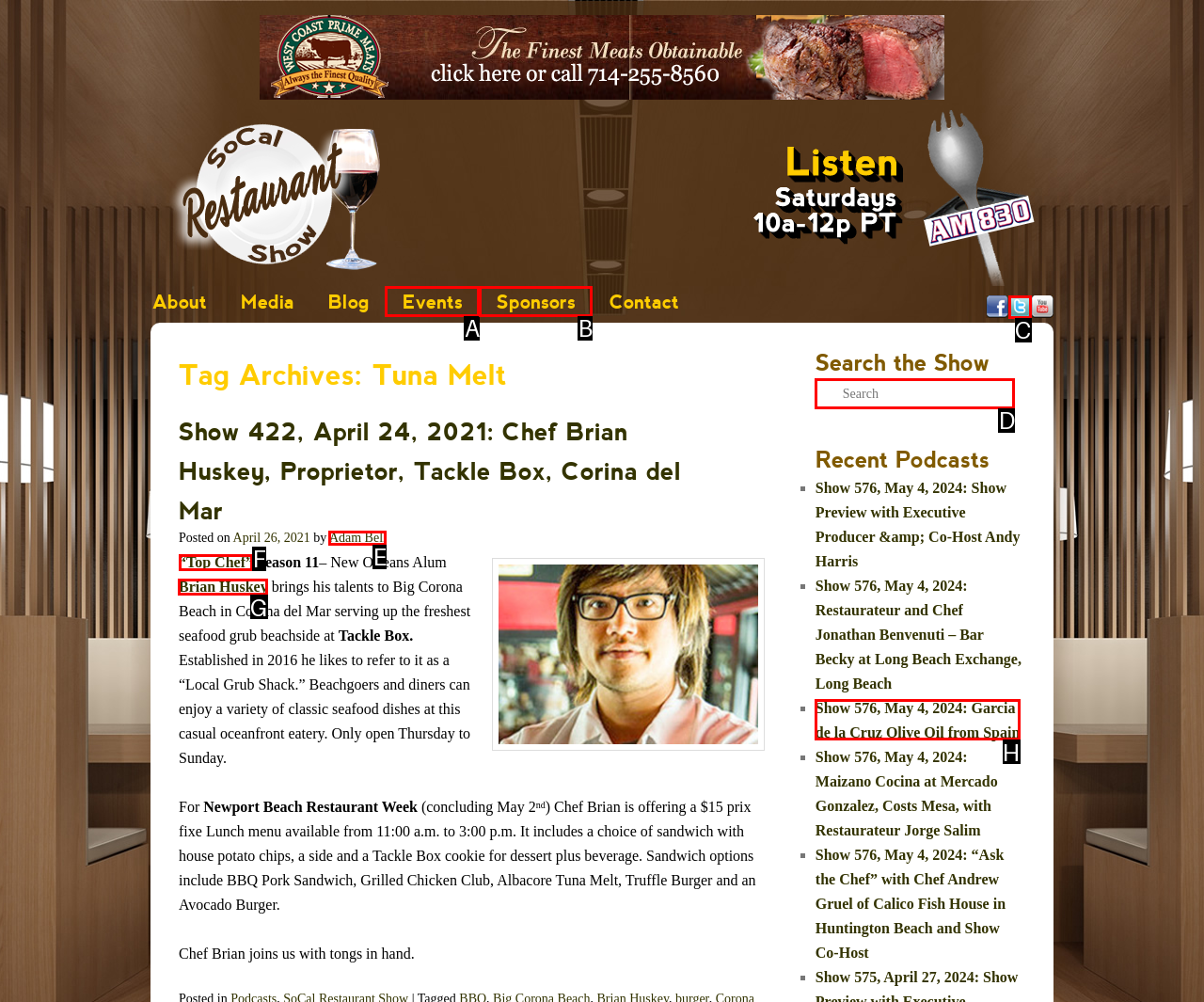Determine the letter of the element you should click to carry out the task: Read about Chef Brian Huskey
Answer with the letter from the given choices.

G